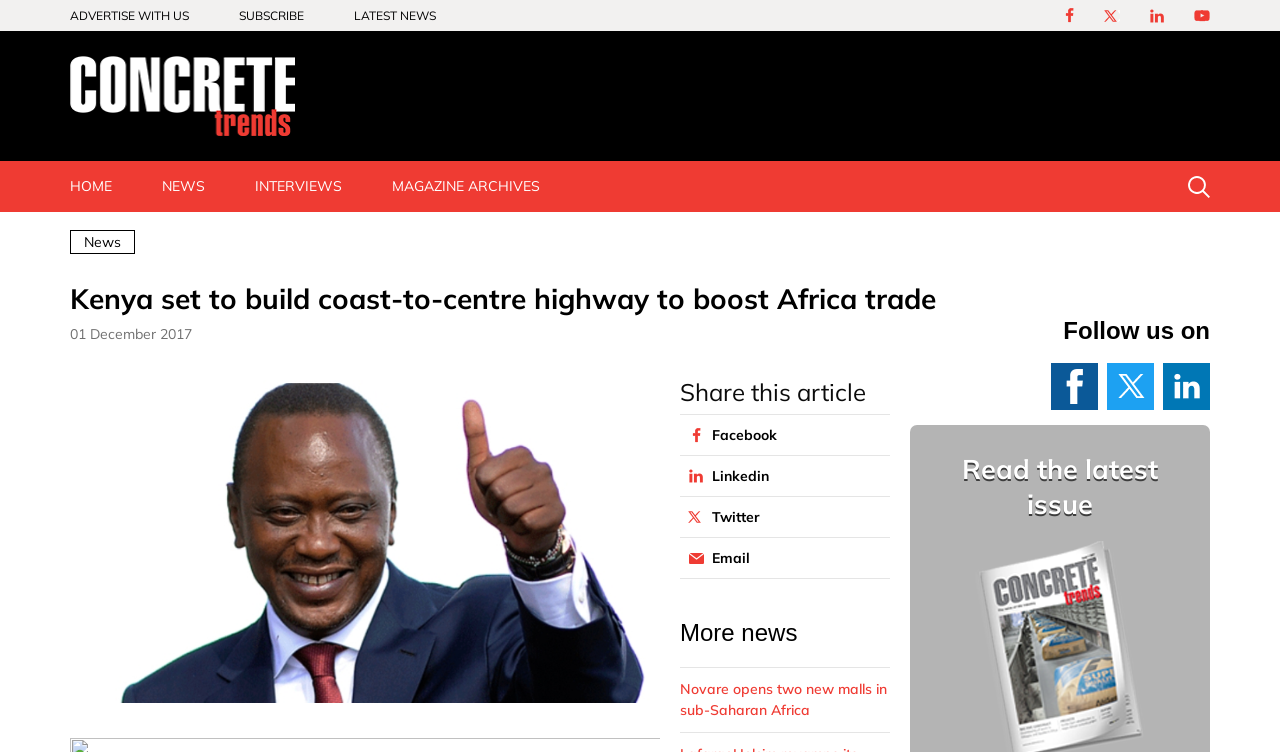What is the date of the news article?
Please provide a detailed and thorough answer to the question.

The date of the news article can be found in the StaticText element '01 December 2017', which is located below the main heading.